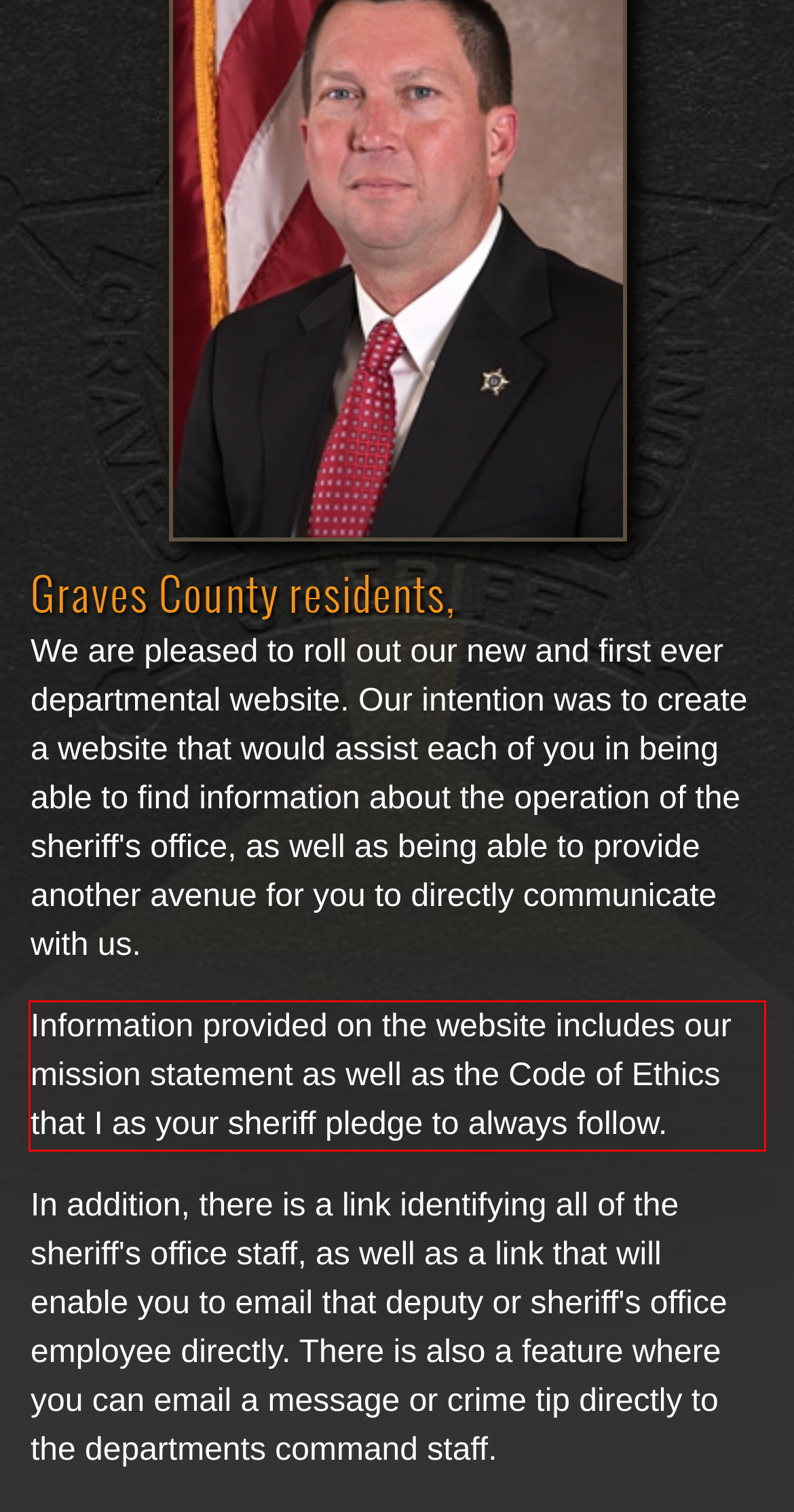You are provided with a screenshot of a webpage featuring a red rectangle bounding box. Extract the text content within this red bounding box using OCR.

Information provided on the website includes our mission statement as well as the Code of Ethics that I as your sheriff pledge to always follow.